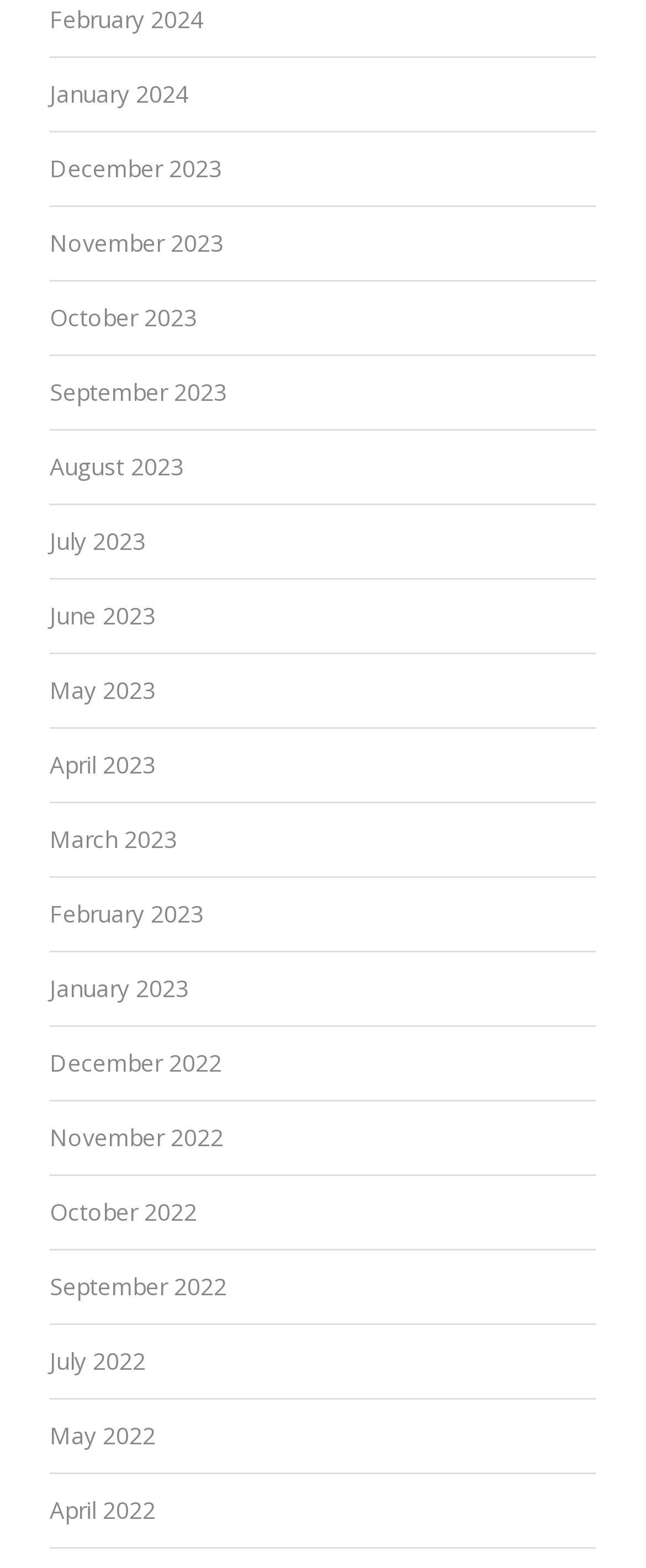Are there any months missing in 2022?
Please provide a single word or phrase answer based on the image.

Yes